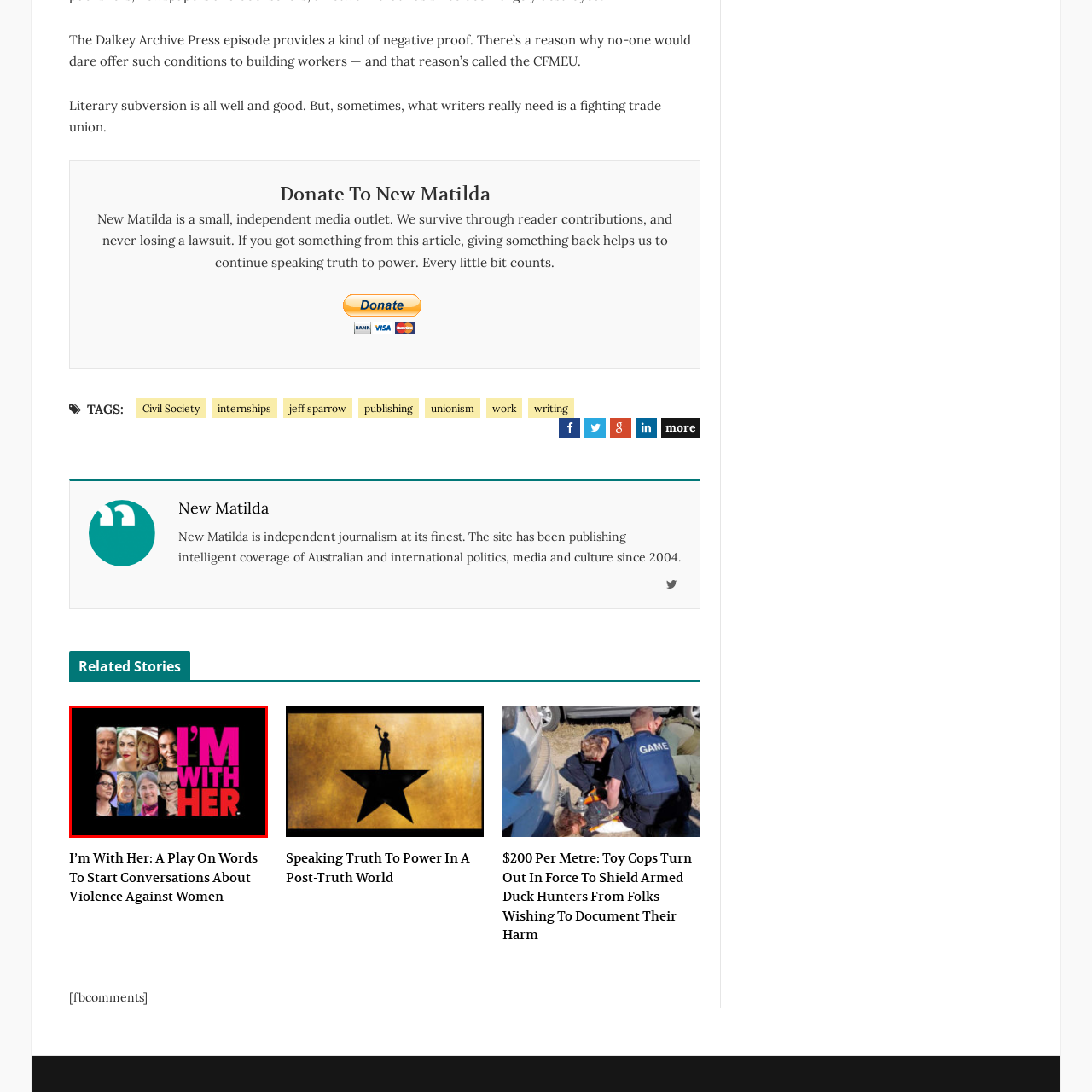Observe the content highlighted by the red box and supply a one-word or short phrase answer to the question: What is the collective movement about?

Women's rights and social issues